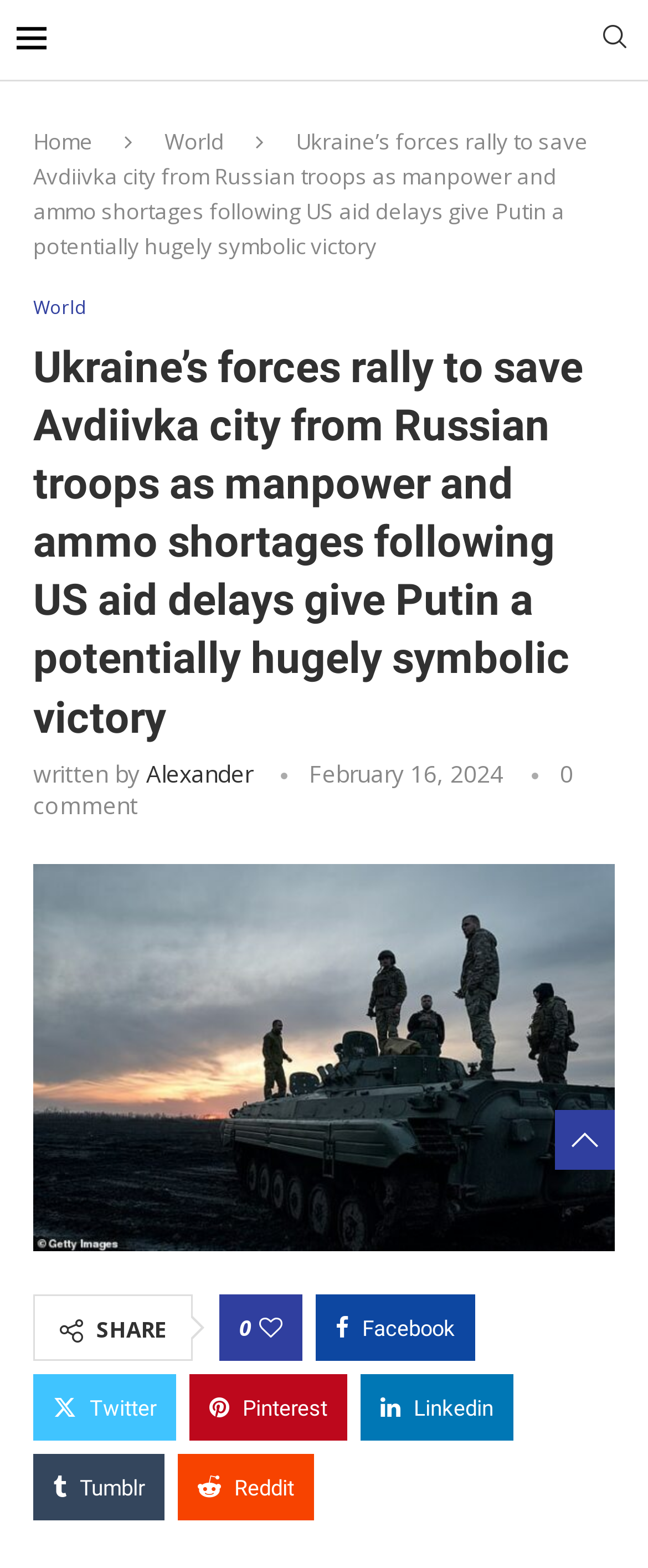Identify the bounding box coordinates for the region to click in order to carry out this instruction: "View the image of Ukrainian soldiers". Provide the coordinates using four float numbers between 0 and 1, formatted as [left, top, right, bottom].

[0.051, 0.563, 0.949, 0.811]